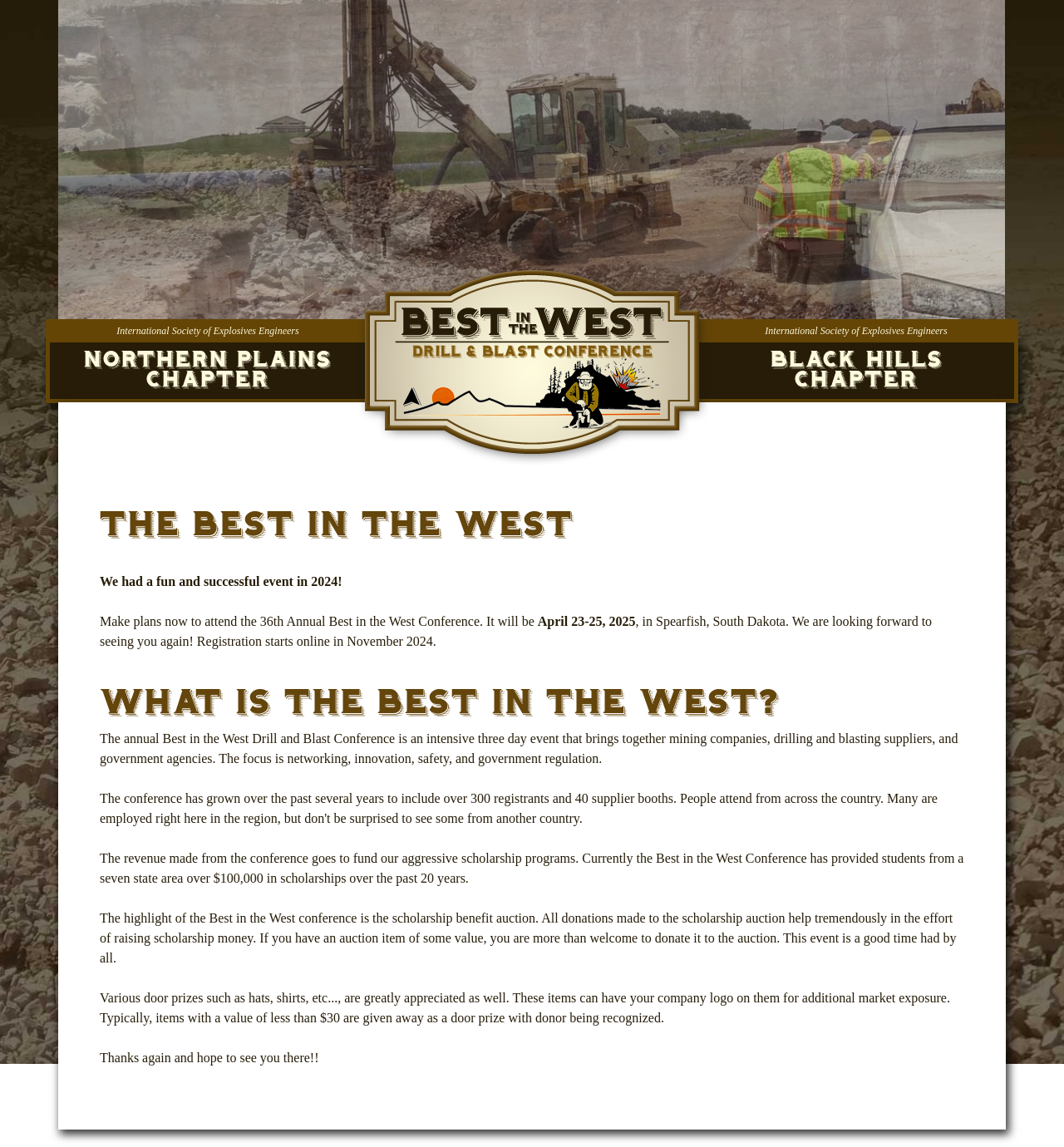Where is the 36th Annual Best in the West Conference taking place?
Using the image, provide a concise answer in one word or a short phrase.

Spearfish, South Dakota